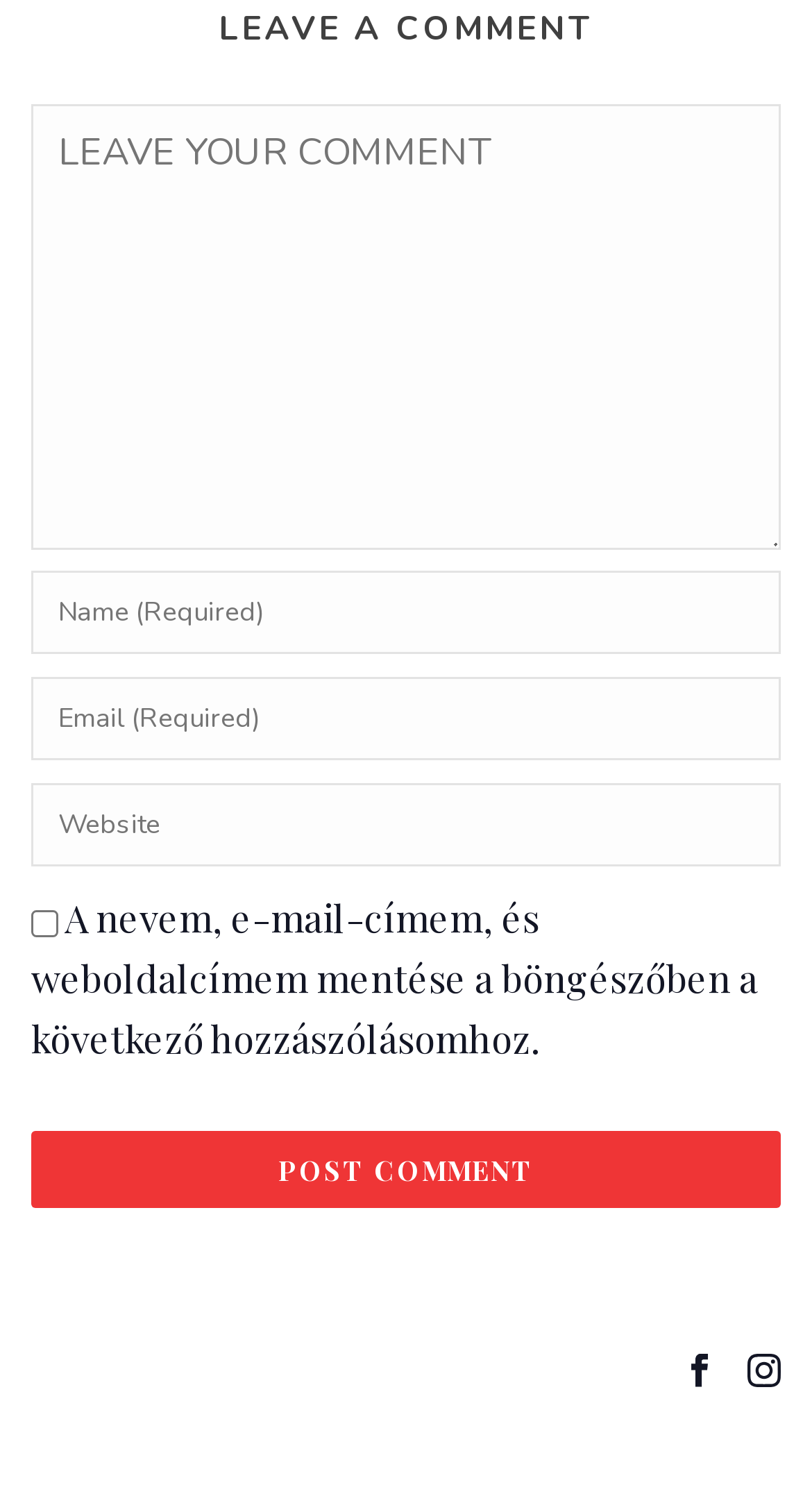How many textboxes are there?
Refer to the image and provide a concise answer in one word or phrase.

4